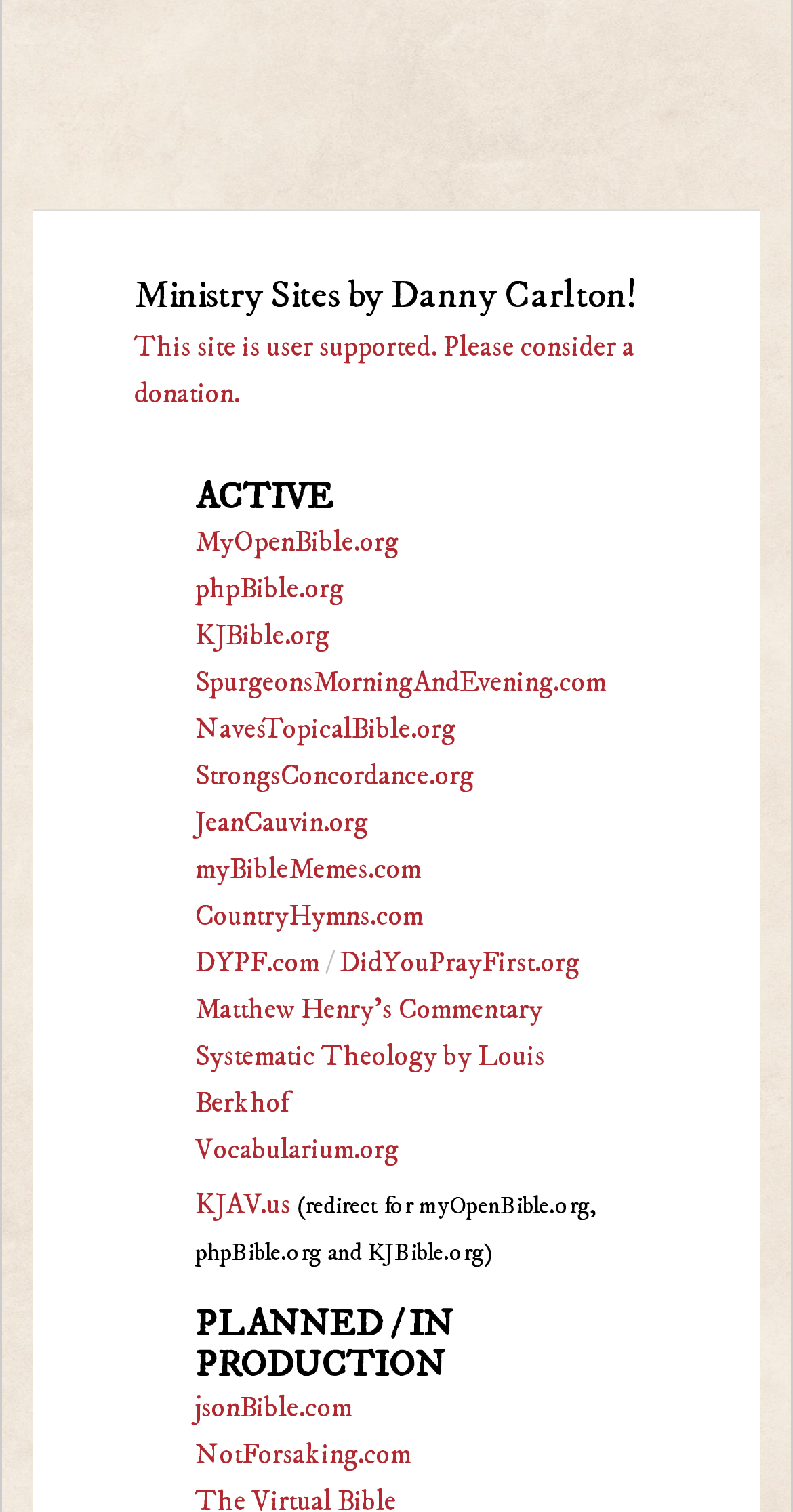What is the redirect for myOpenBible.org, phpBible.org, and KJBible.org?
Provide a concise answer using a single word or phrase based on the image.

KJAV.us